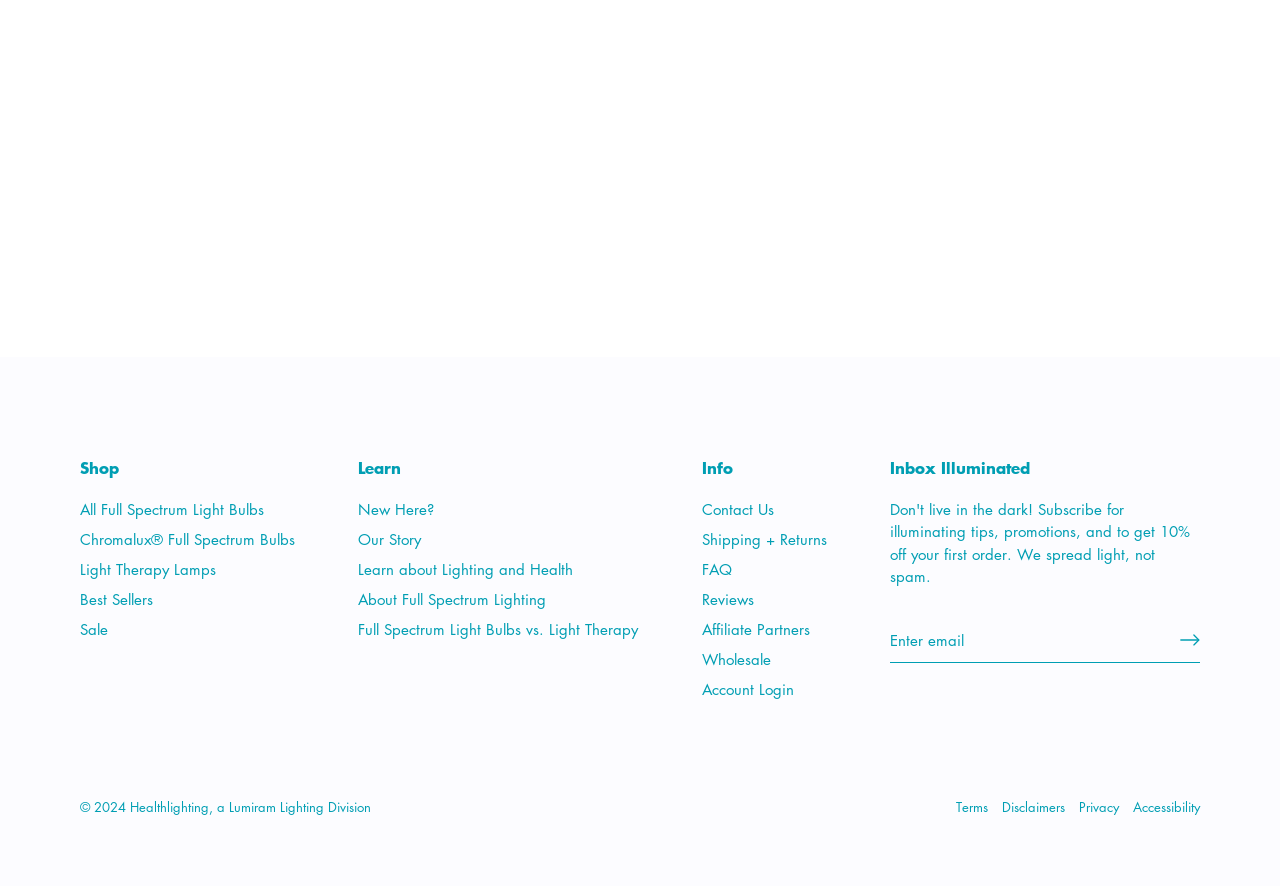Please specify the bounding box coordinates of the clickable region necessary for completing the following instruction: "Contact Us". The coordinates must consist of four float numbers between 0 and 1, i.e., [left, top, right, bottom].

[0.548, 0.563, 0.604, 0.586]